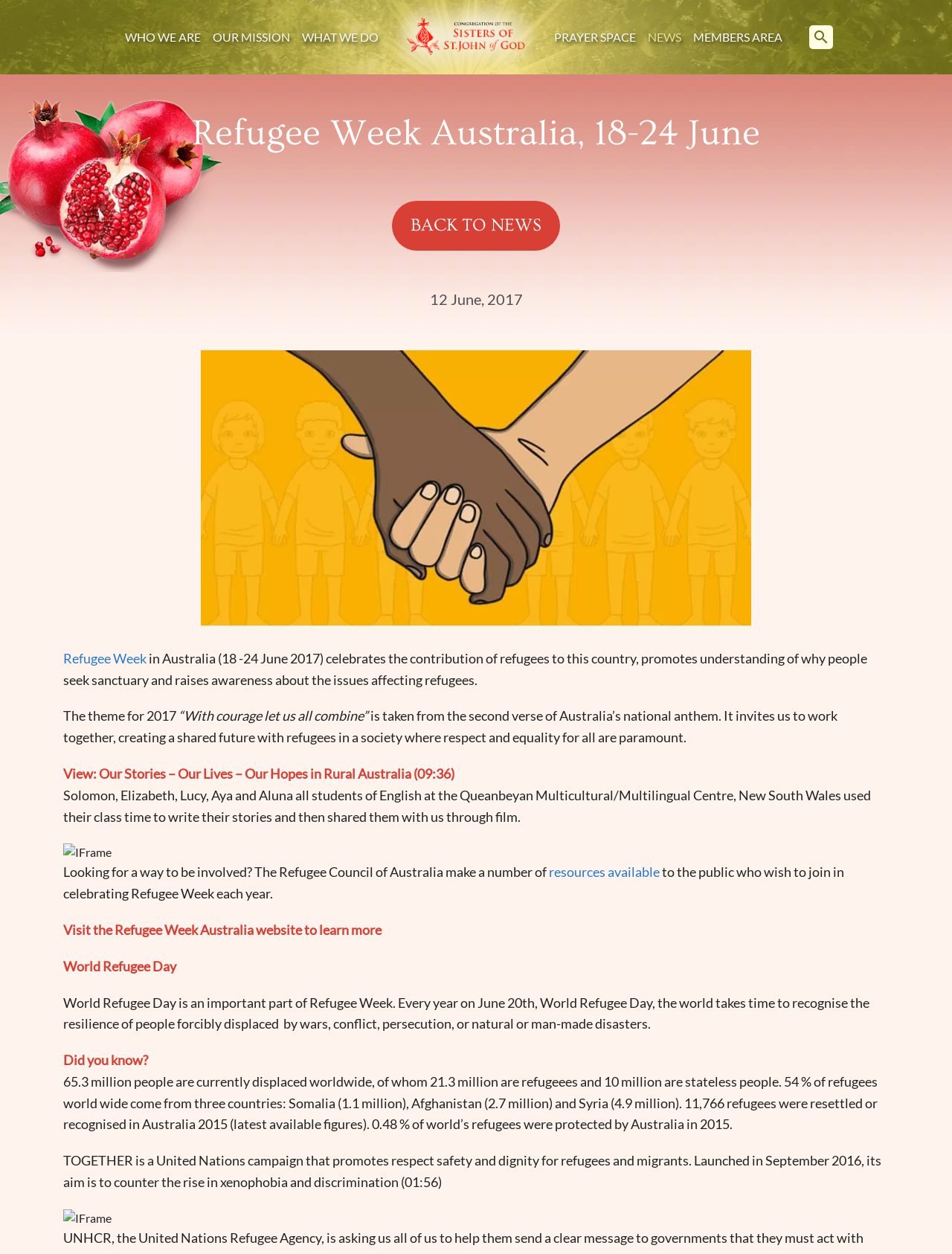Find the bounding box coordinates of the area to click in order to follow the instruction: "login as a student".

None